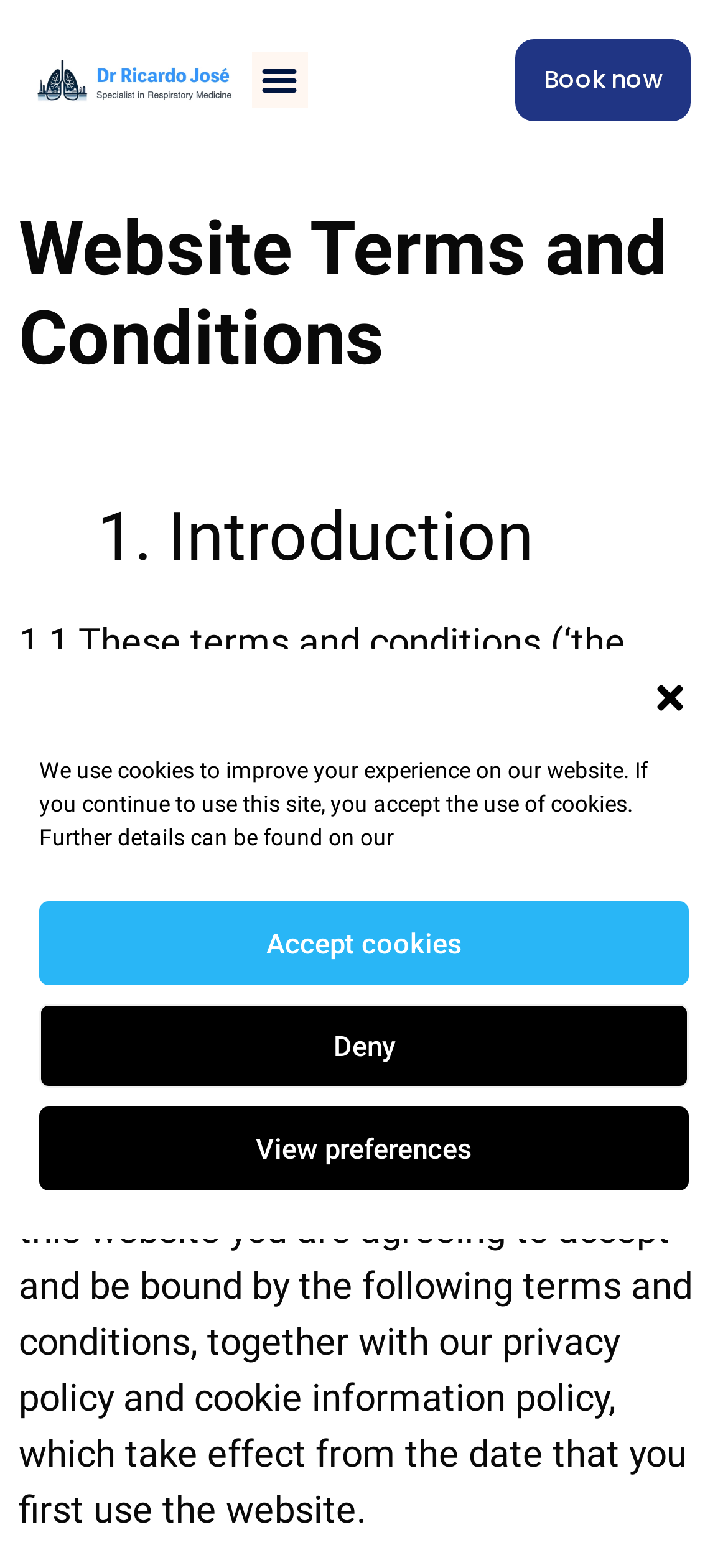How many sections are there in the terms and conditions?
Using the image, give a concise answer in the form of a single word or short phrase.

At least 2